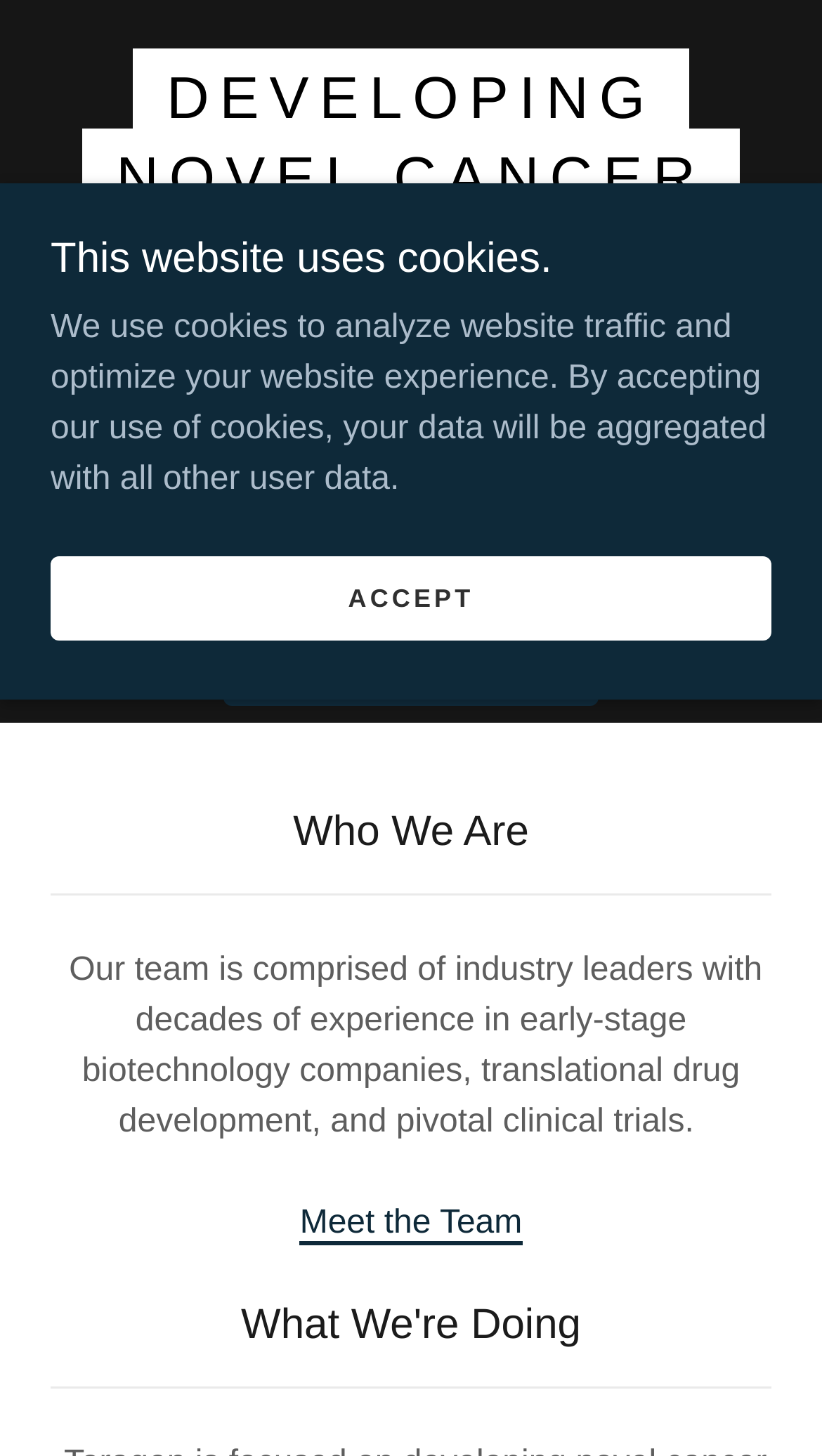Given the element description "Meet the Team" in the screenshot, predict the bounding box coordinates of that UI element.

[0.365, 0.827, 0.635, 0.855]